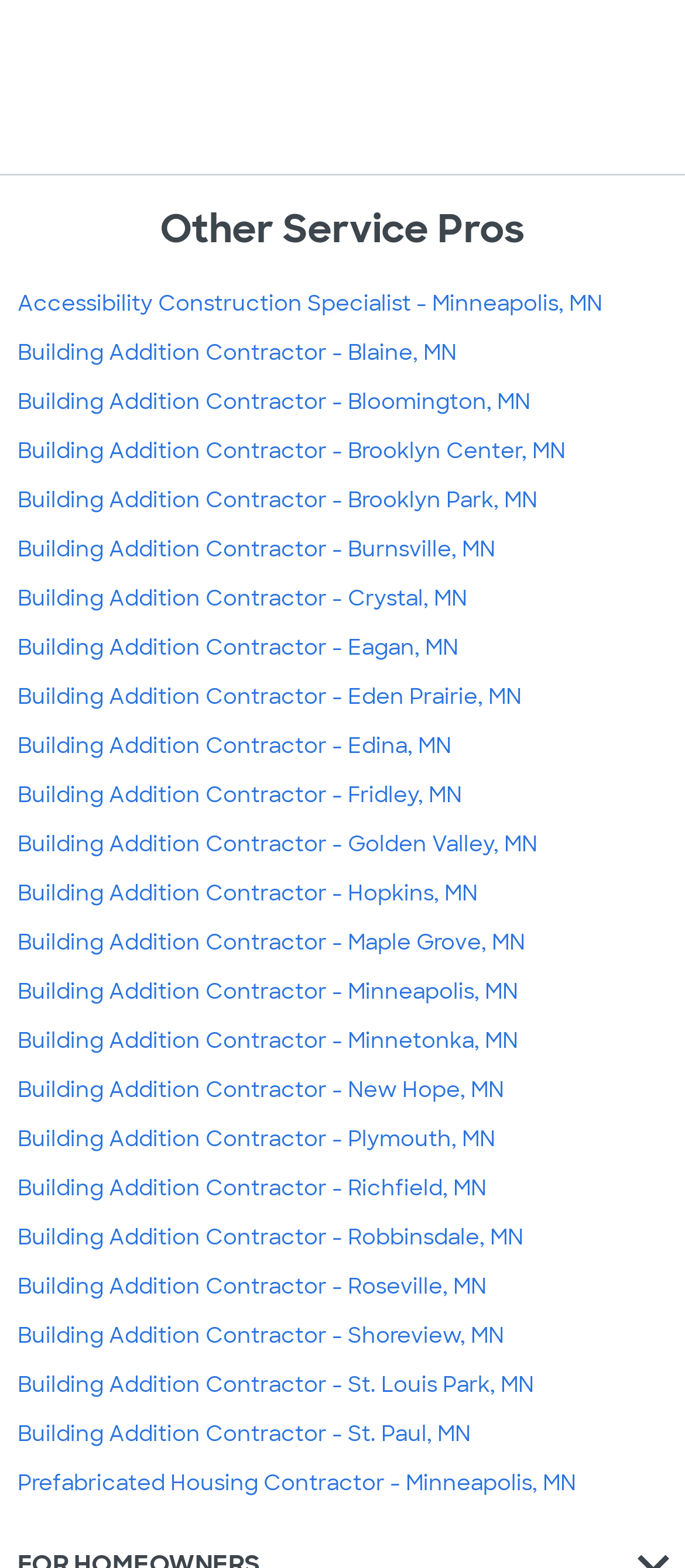Highlight the bounding box coordinates of the region I should click on to meet the following instruction: "Click the Share via Twitter button".

None